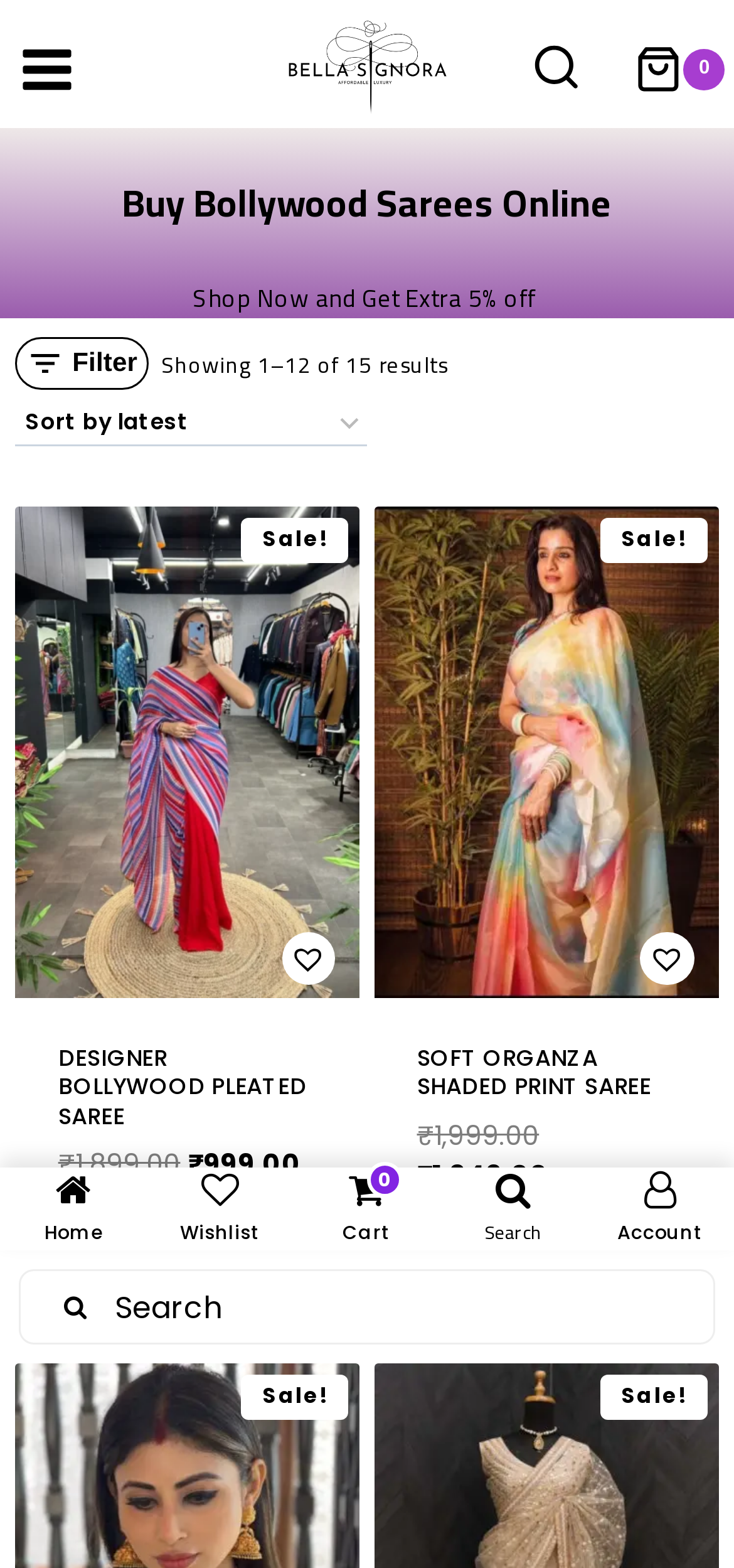Using the details in the image, give a detailed response to the question below:
How many search results are shown?

The number of search results shown is 12, which is indicated by the text 'Showing 1–12 of 15 results' located at the top of the webpage, with a bounding box of [0.219, 0.219, 0.61, 0.246].